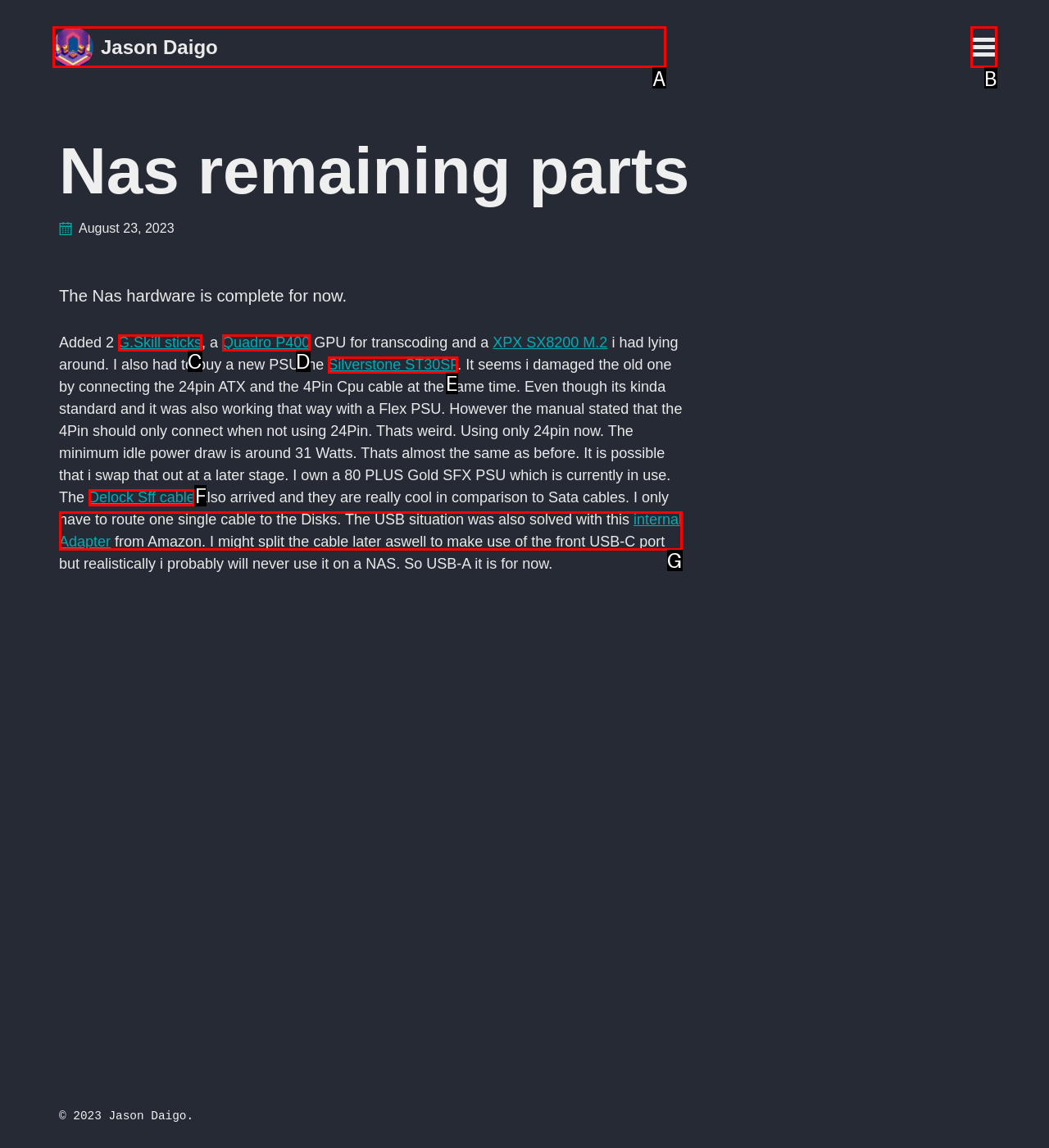Select the letter that corresponds to the UI element described as: internal Adapter
Answer by providing the letter from the given choices.

G